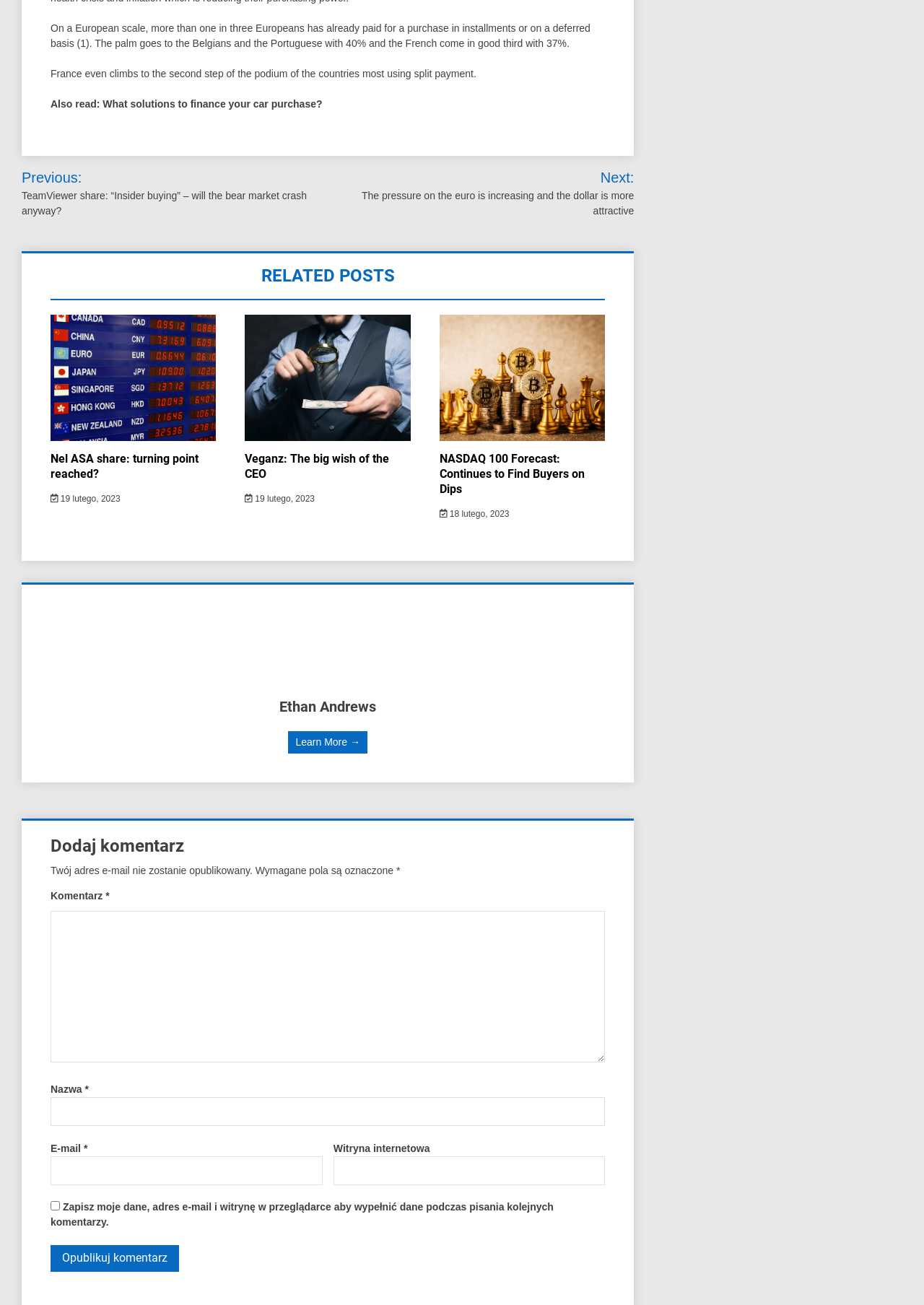Given the description parent_node: E-mail * aria-describedby="email-notes" name="email", predict the bounding box coordinates of the UI element. Ensure the coordinates are in the format (top-left x, top-left y, bottom-right x, bottom-right y) and all values are between 0 and 1.

[0.055, 0.886, 0.349, 0.908]